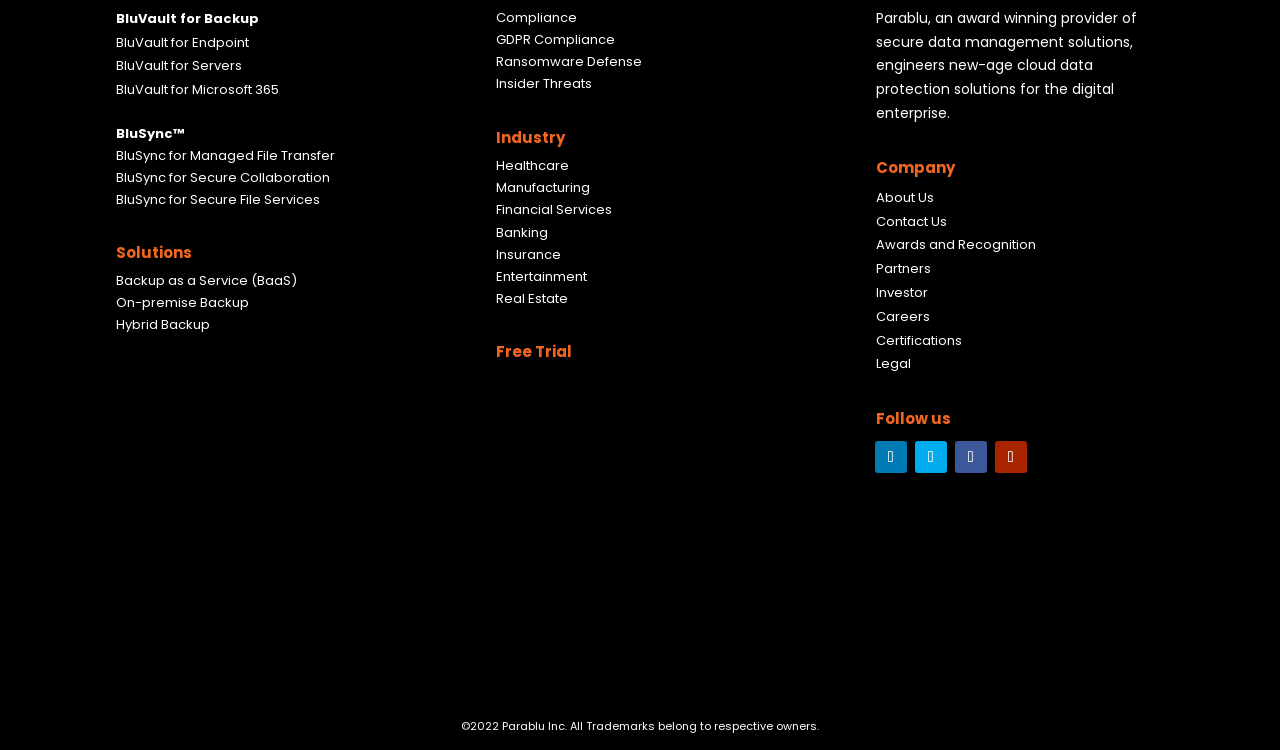Based on the element description BluSync for Secure File Services, identify the bounding box of the UI element in the given webpage screenshot. The coordinates should be in the format (top-left x, top-left y, bottom-right x, bottom-right y) and must be between 0 and 1.

[0.091, 0.214, 0.25, 0.239]